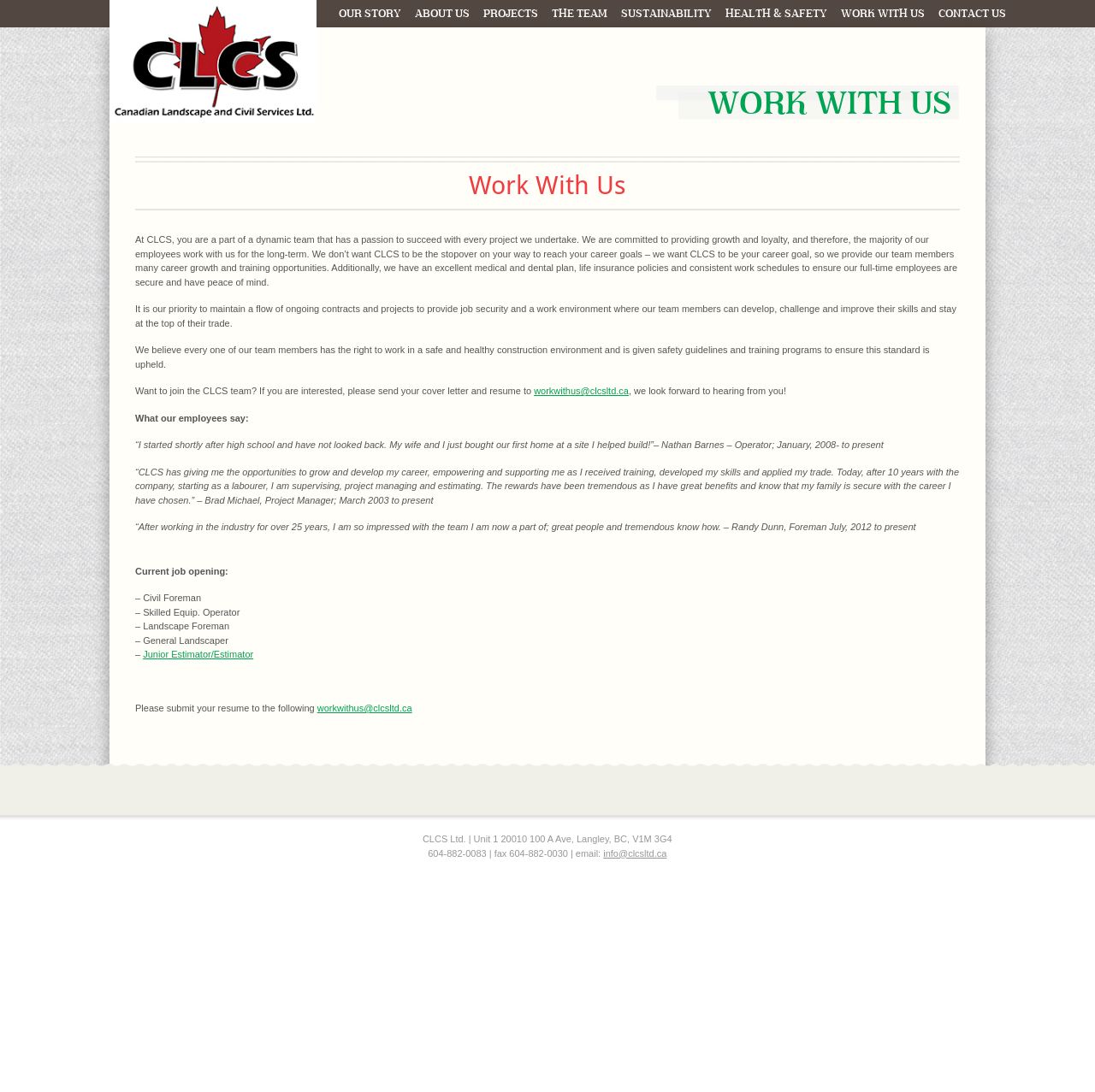Show the bounding box coordinates for the HTML element described as: "Sustainability".

[0.561, 0.0, 0.656, 0.025]